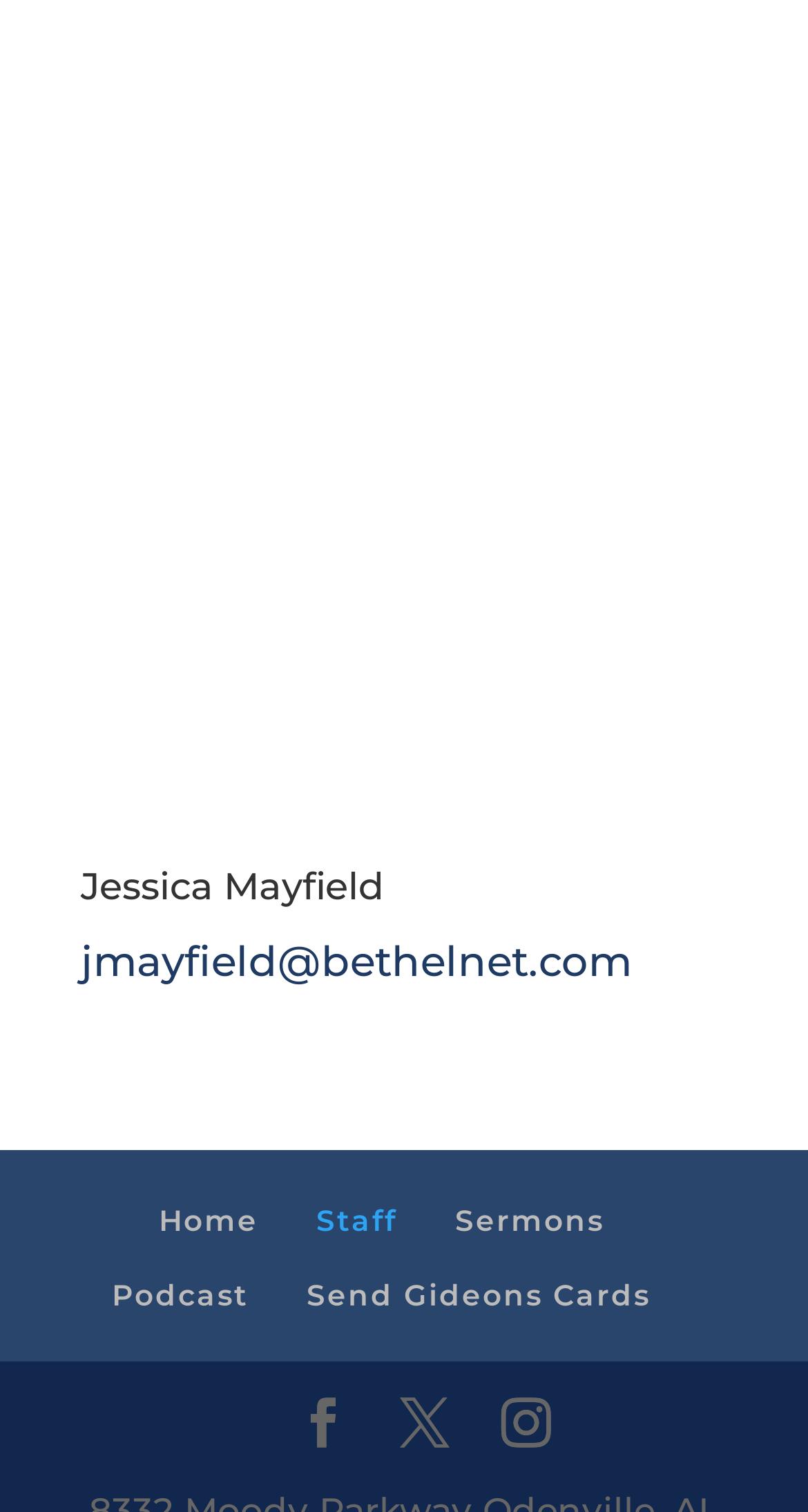Give a concise answer of one word or phrase to the question: 
What social media platforms are linked on this webpage?

Three platforms